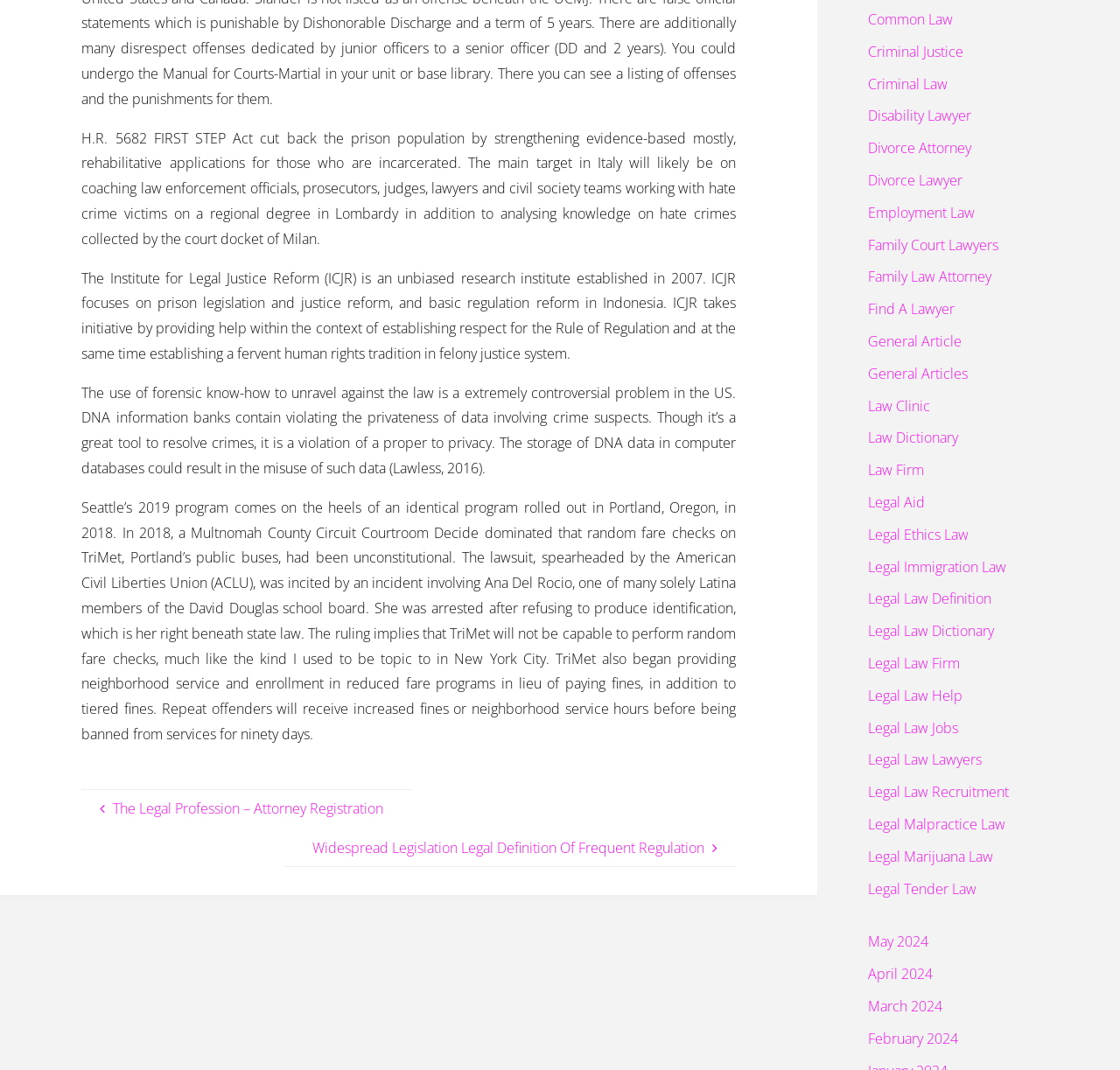Find the bounding box coordinates corresponding to the UI element with the description: "Criminal Justice". The coordinates should be formatted as [left, top, right, bottom], with values as floats between 0 and 1.

[0.775, 0.039, 0.86, 0.057]